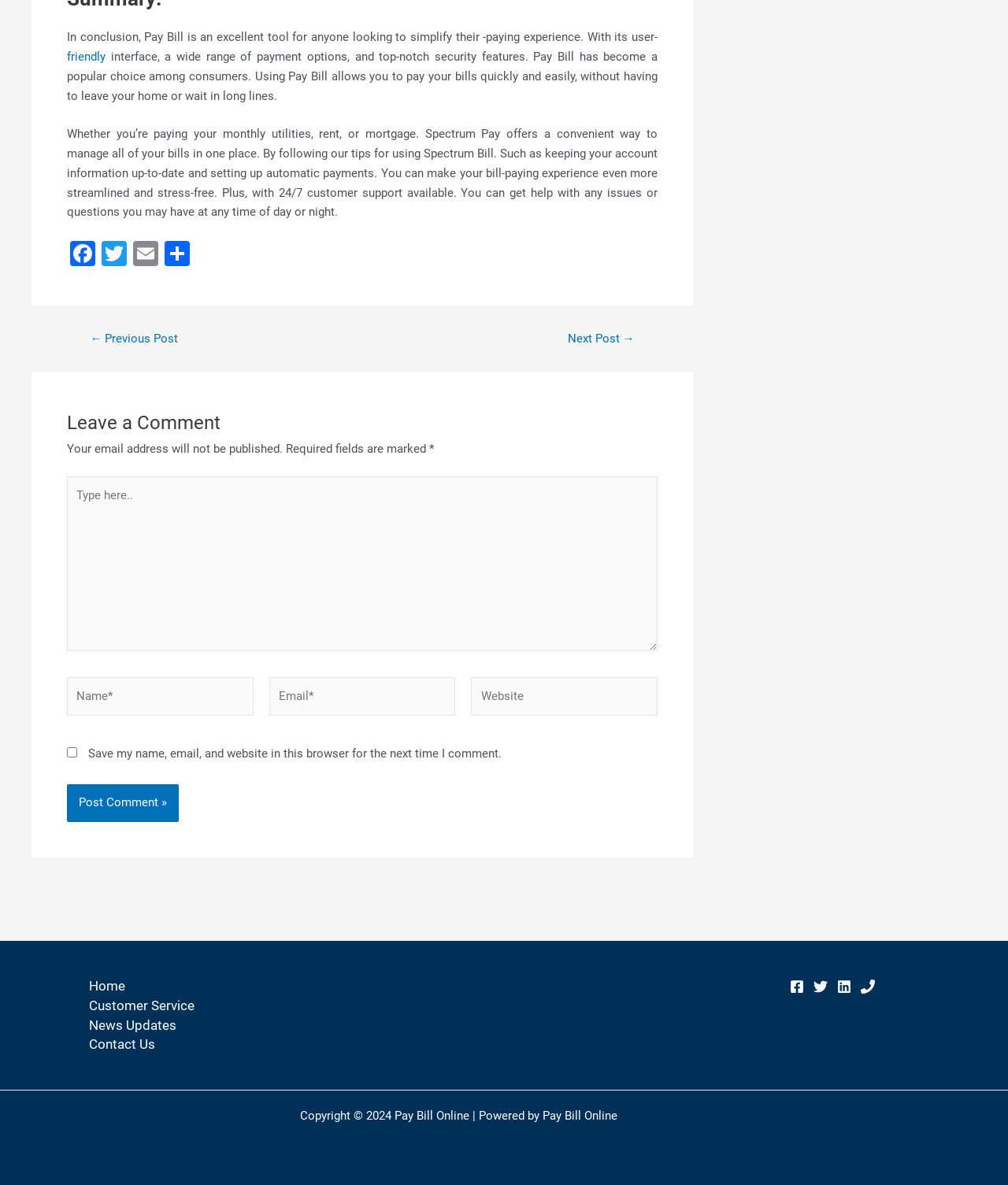What is the copyright information at the bottom of the page?
Please provide a single word or phrase as the answer based on the screenshot.

Copyright 2024 Pay Bill Online